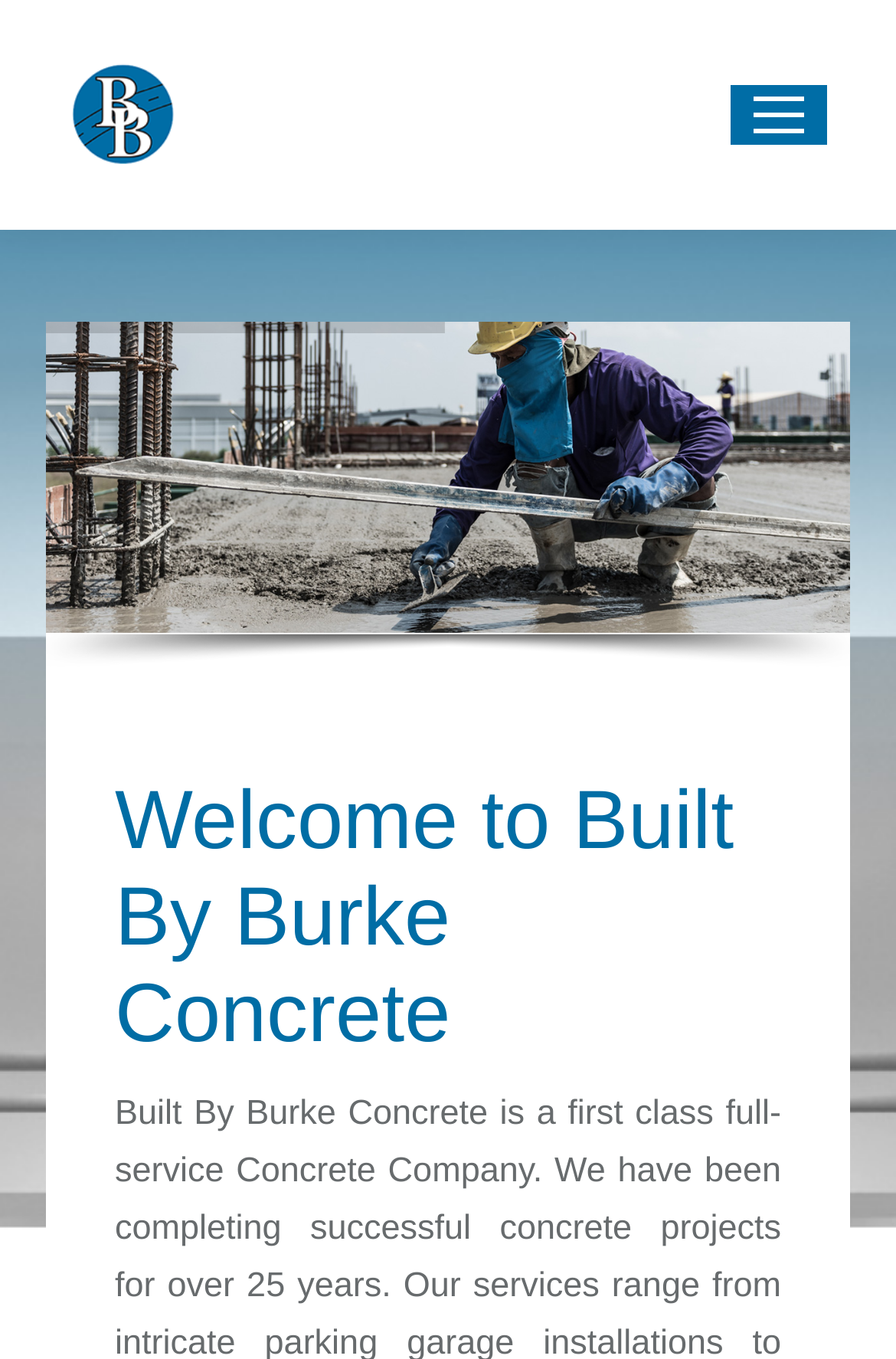Extract the bounding box coordinates of the UI element described: "aria-label="Mobile menu icon"". Provide the coordinates in the format [left, top, right, bottom] with values ranging from 0 to 1.

[0.815, 0.063, 0.923, 0.107]